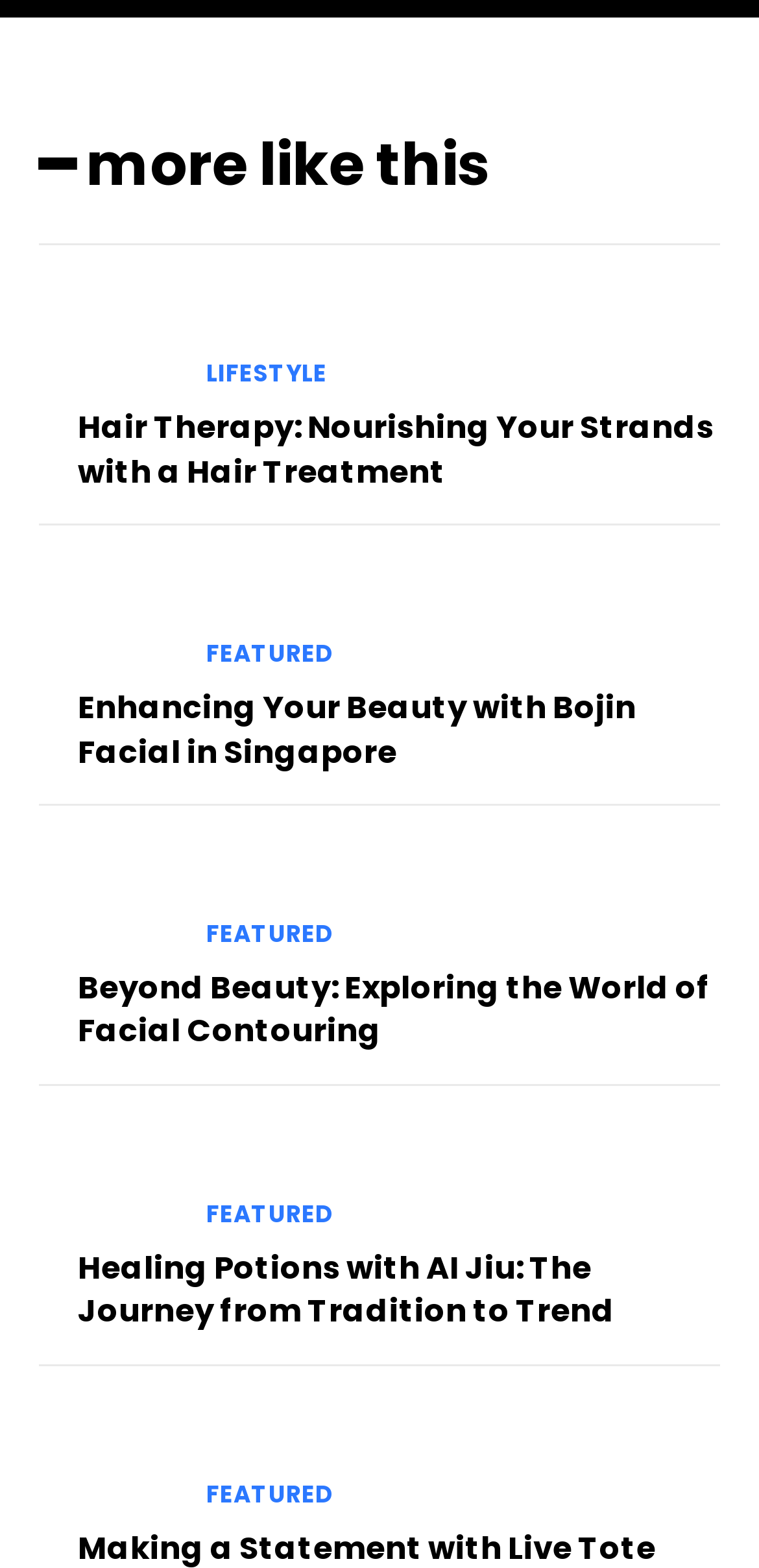What is the title of the first article?
Using the image as a reference, answer the question in detail.

I looked at the first heading element on the webpage, which is 'Hair Therapy: Nourishing Your Strands with a Hair Treatment', and extracted the main title 'Hair Therapy'.